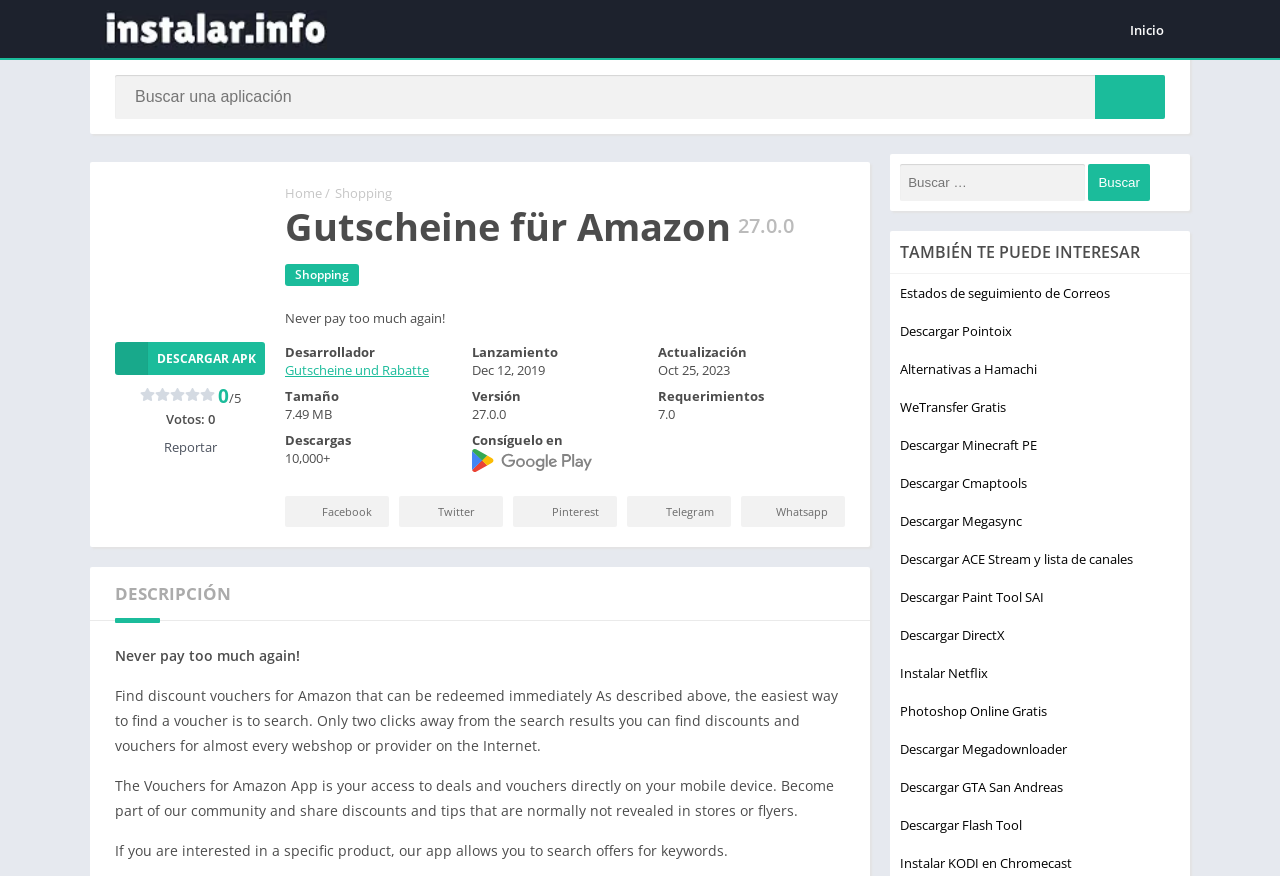Please locate the bounding box coordinates of the region I need to click to follow this instruction: "Click the 'Facebook' link".

None